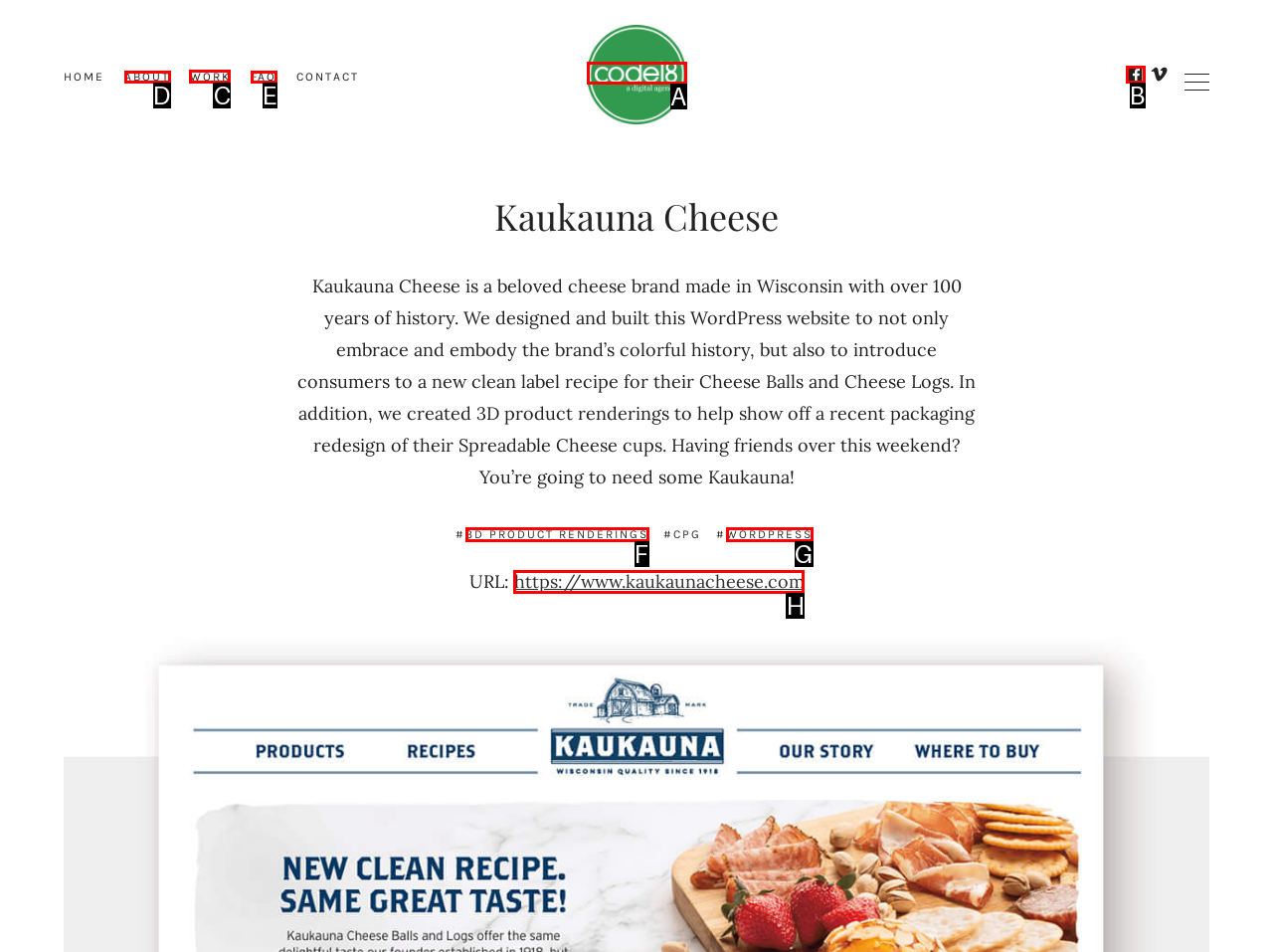Select the appropriate HTML element that needs to be clicked to finish the task: check work page
Reply with the letter of the chosen option.

C